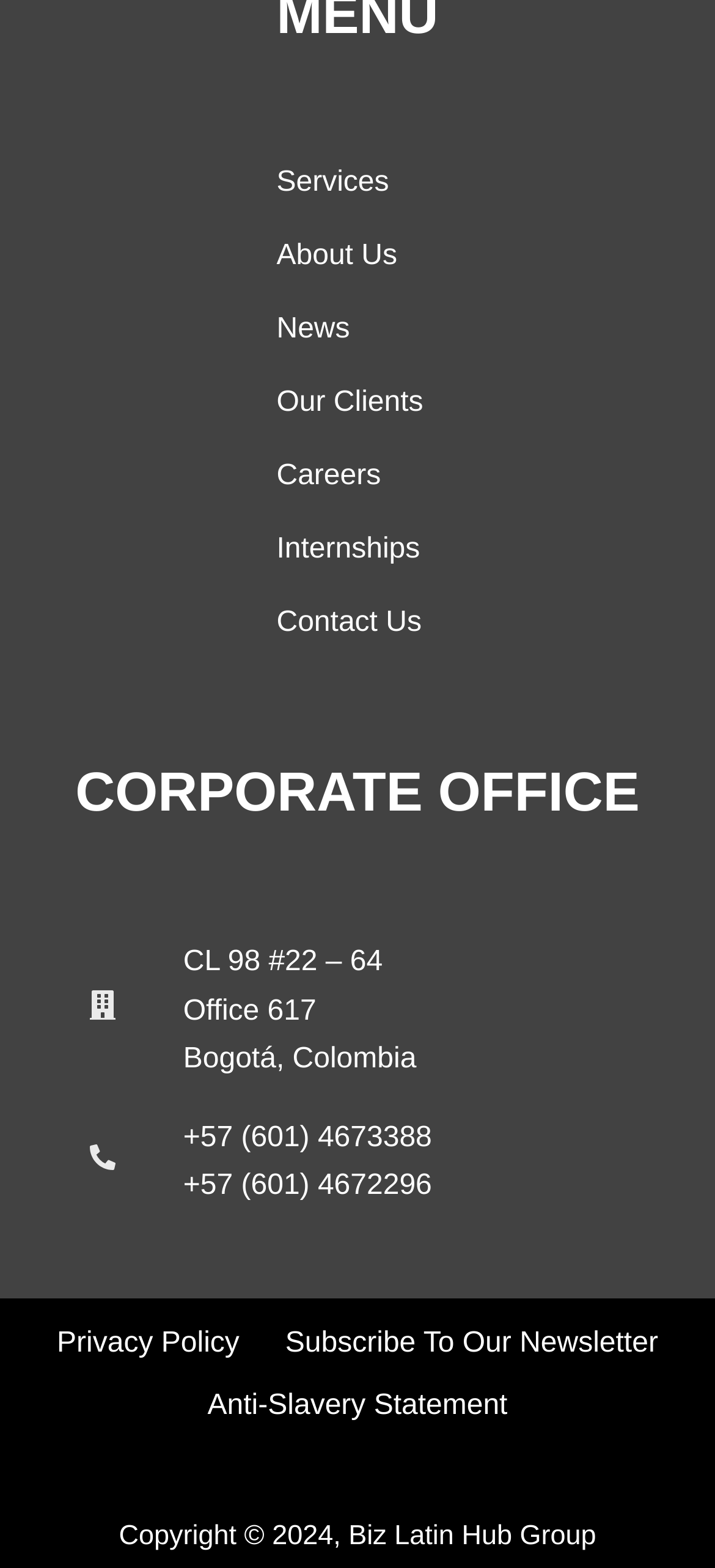Using the information in the image, give a detailed answer to the following question: How many phone numbers are listed for the corporate office?

I counted the number of phone numbers listed in the table layout in the middle of the webpage, and found two phone numbers: '+57 (601) 4673388' and '+57 (601) 4672296'.